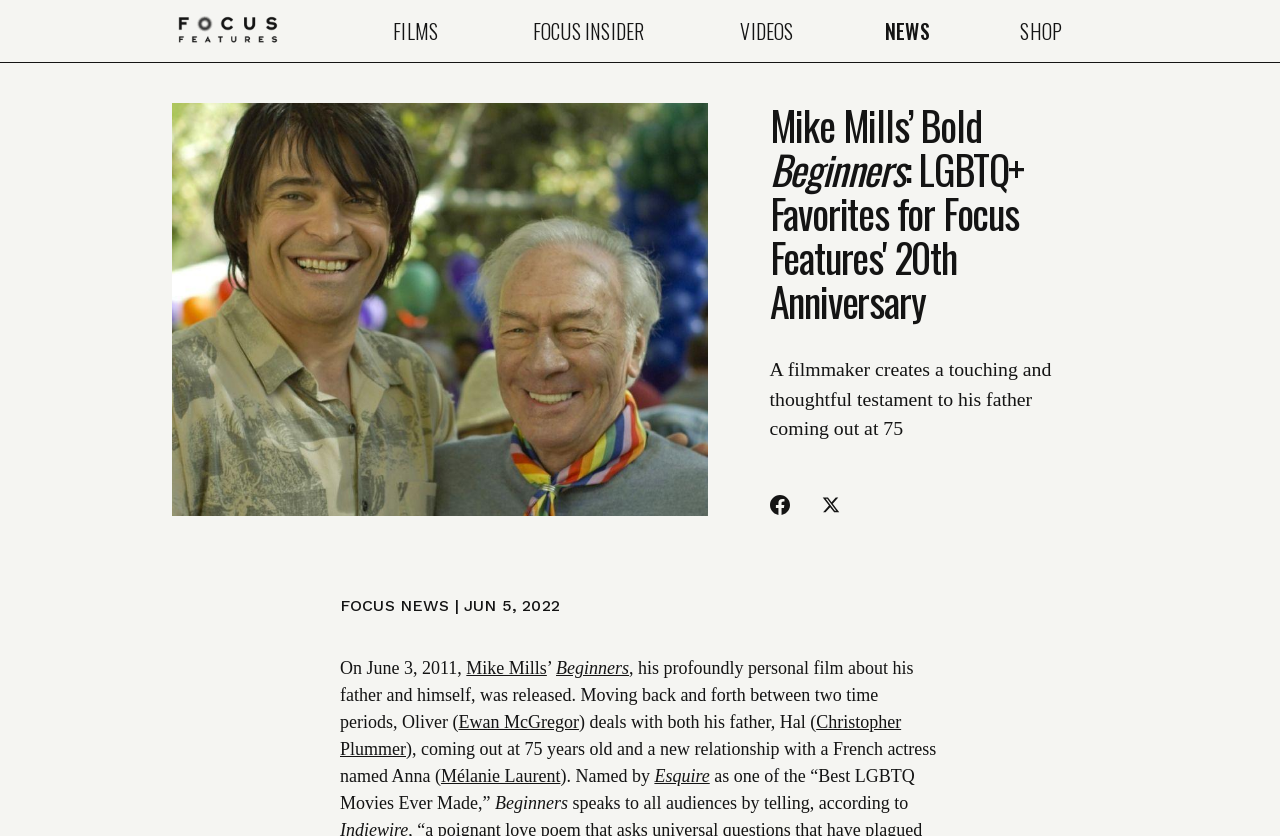Please find and report the primary heading text from the webpage.

Mike Mills’ Bold Beginners: LGBTQ+ Favorites for Focus Features' 20th Anniversary